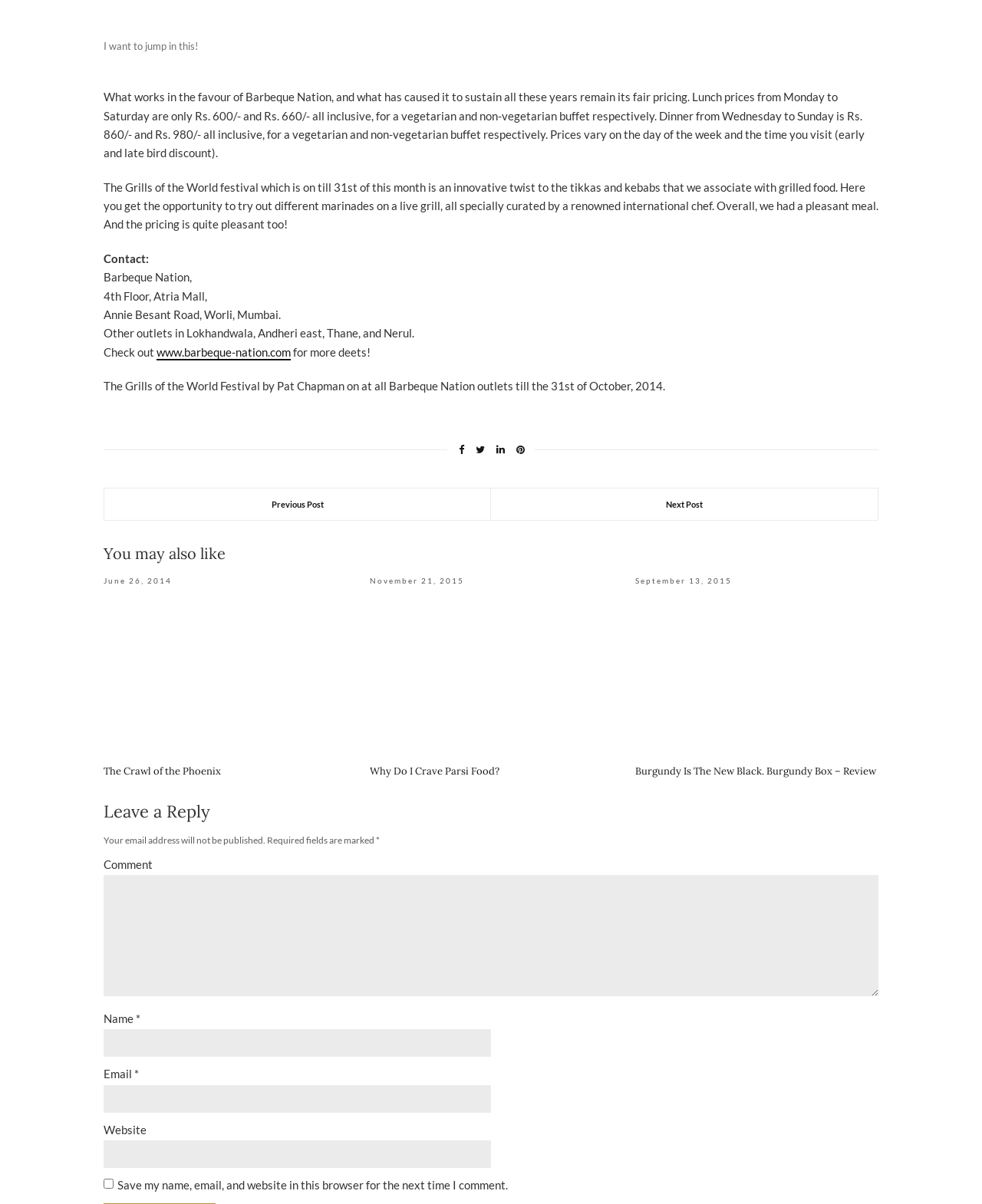Please identify the bounding box coordinates for the region that you need to click to follow this instruction: "Enter your name".

[0.105, 0.855, 0.5, 0.878]